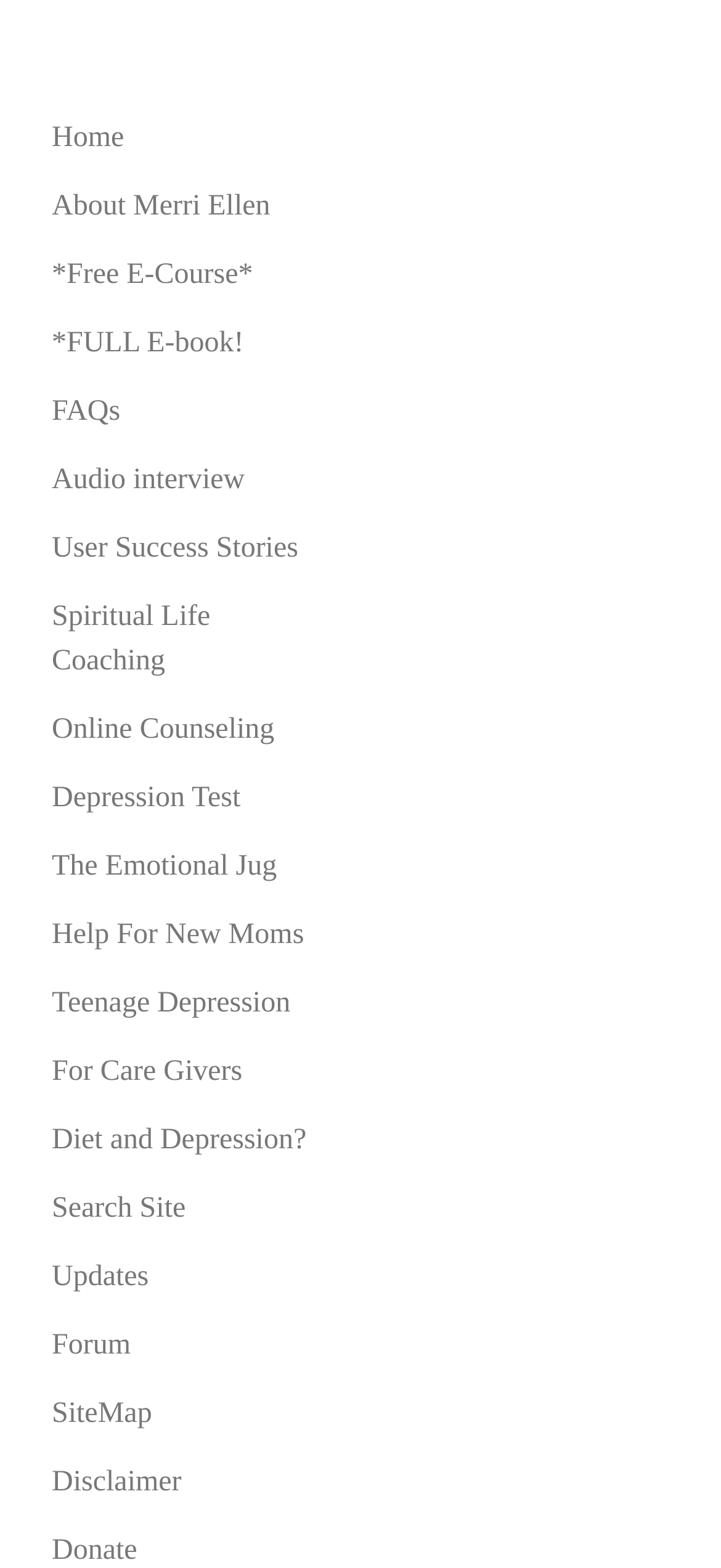Please reply to the following question using a single word or phrase: 
What is the first link on the webpage?

Home